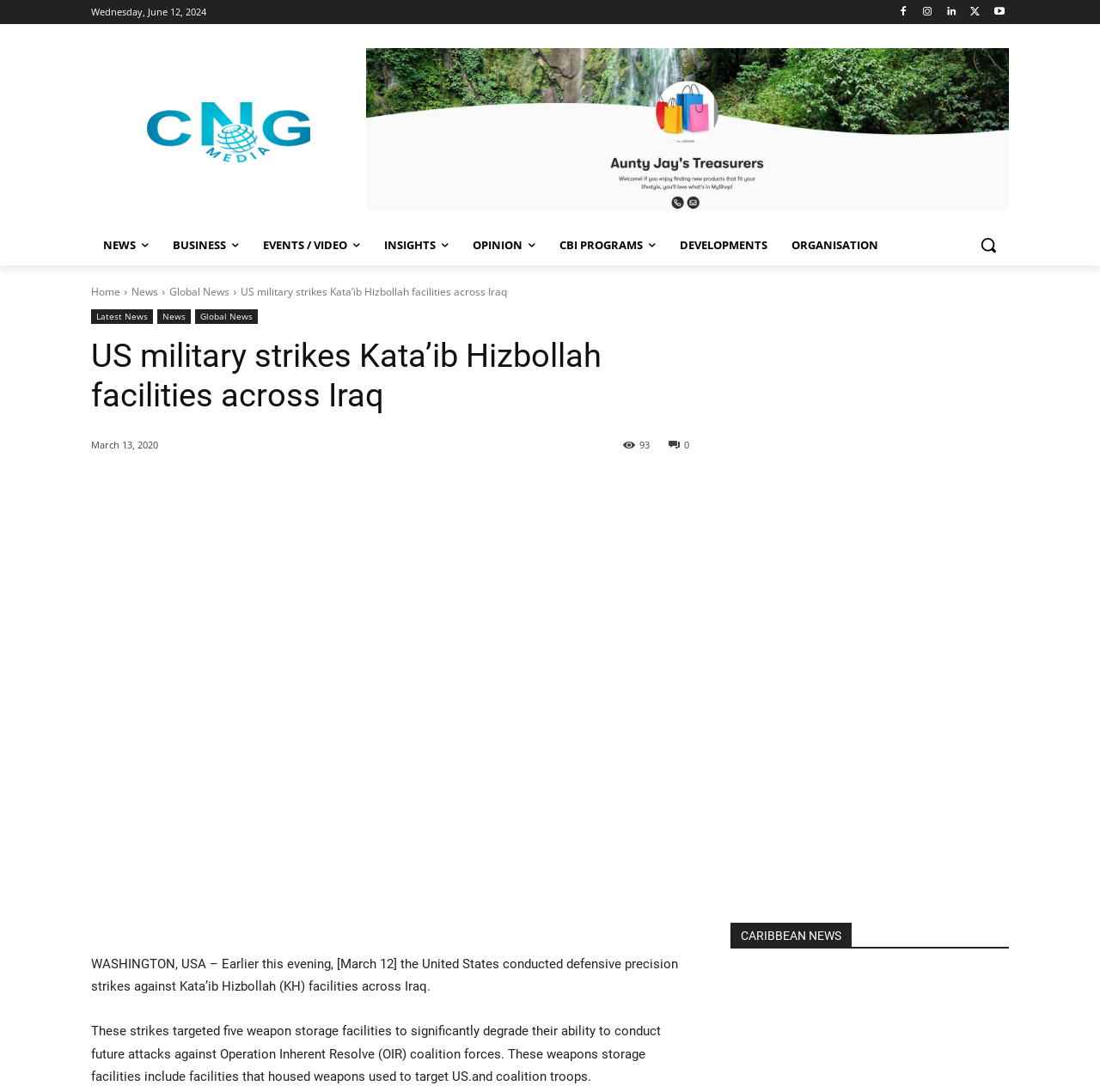Use a single word or phrase to answer this question: 
How many weapon storage facilities were targeted?

five